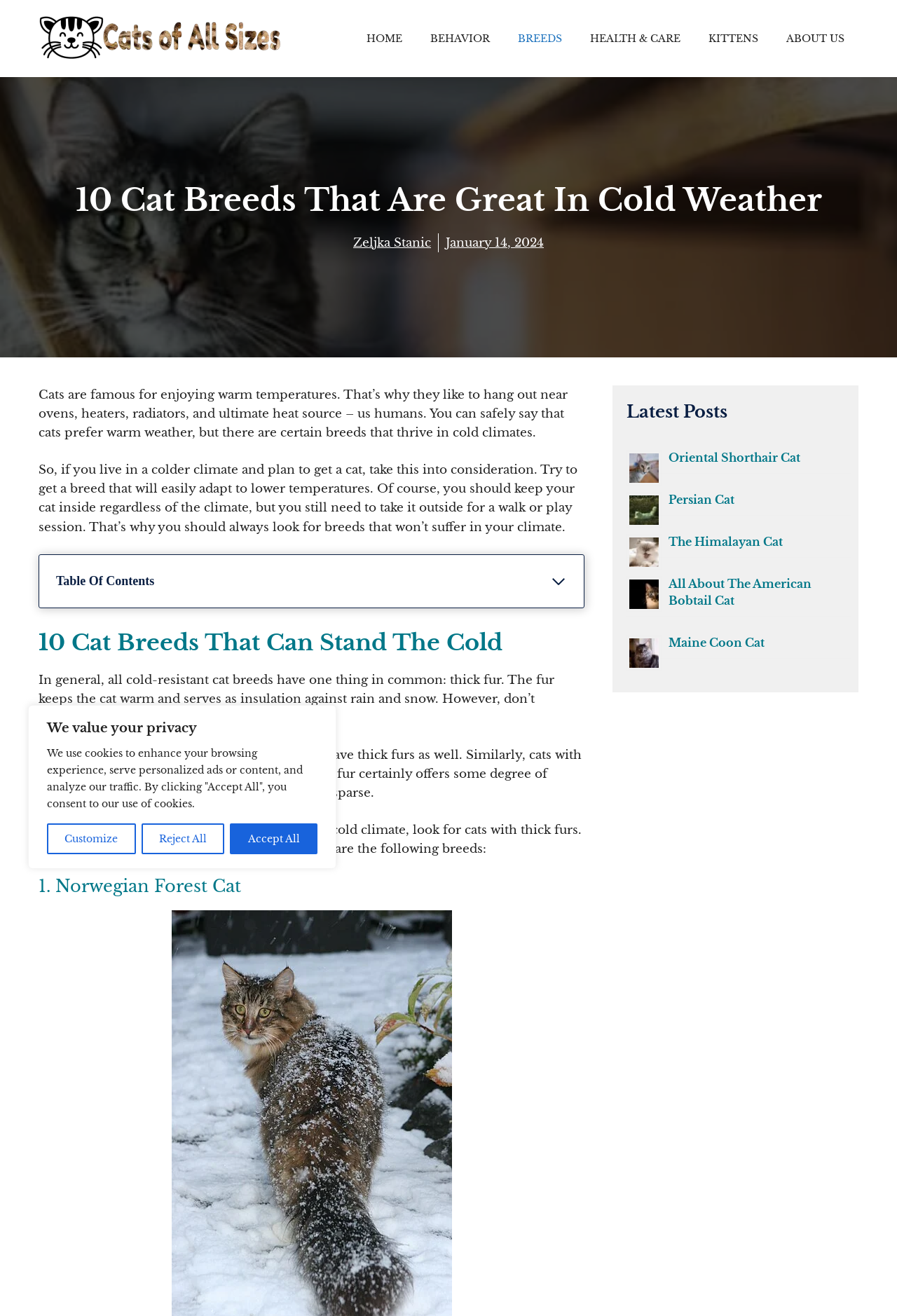Identify the bounding box coordinates of the clickable region to carry out the given instruction: "Read the article about '10 Cat Breeds That Can Stand The Cold'".

[0.043, 0.478, 0.652, 0.499]